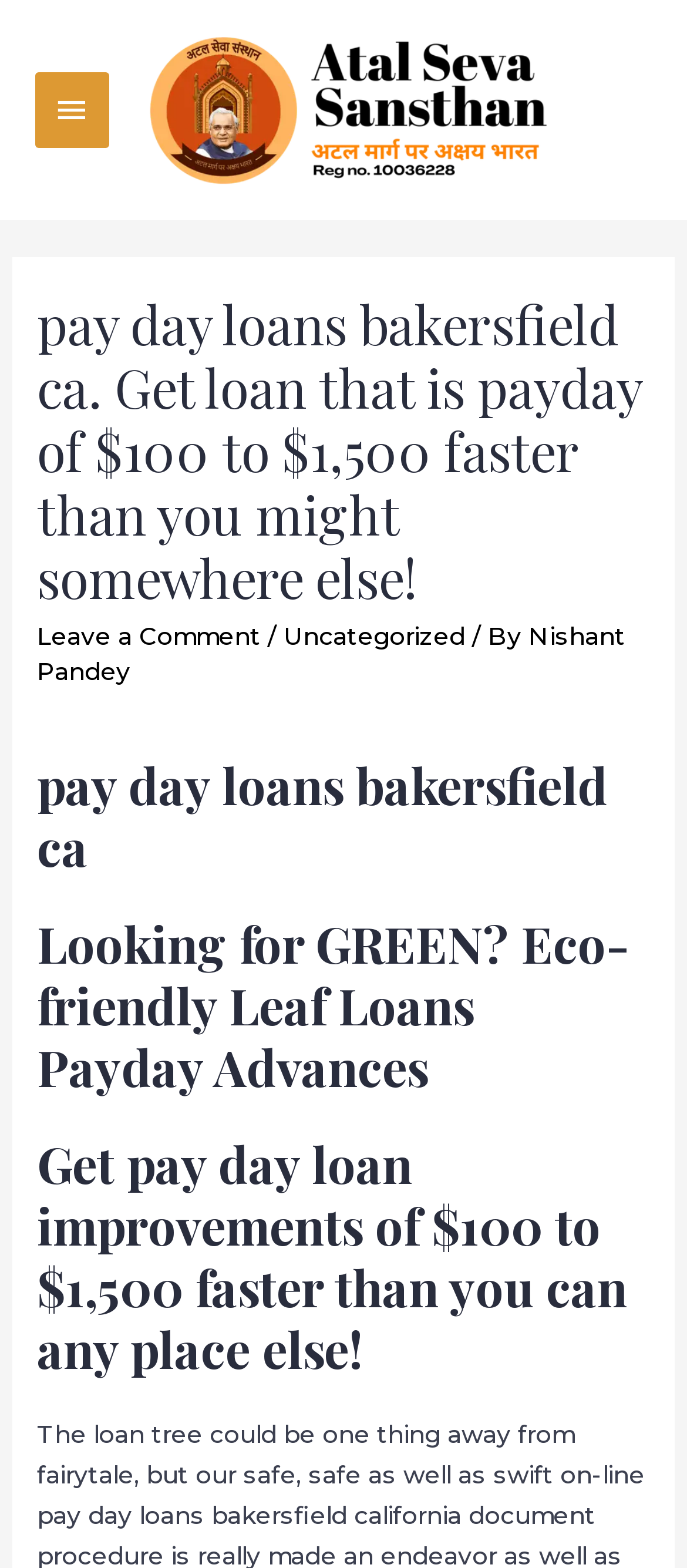Please specify the bounding box coordinates in the format (top-left x, top-left y, bottom-right x, bottom-right y), with all values as floating point numbers between 0 and 1. Identify the bounding box of the UI element described by: Main Menu

[0.051, 0.046, 0.158, 0.095]